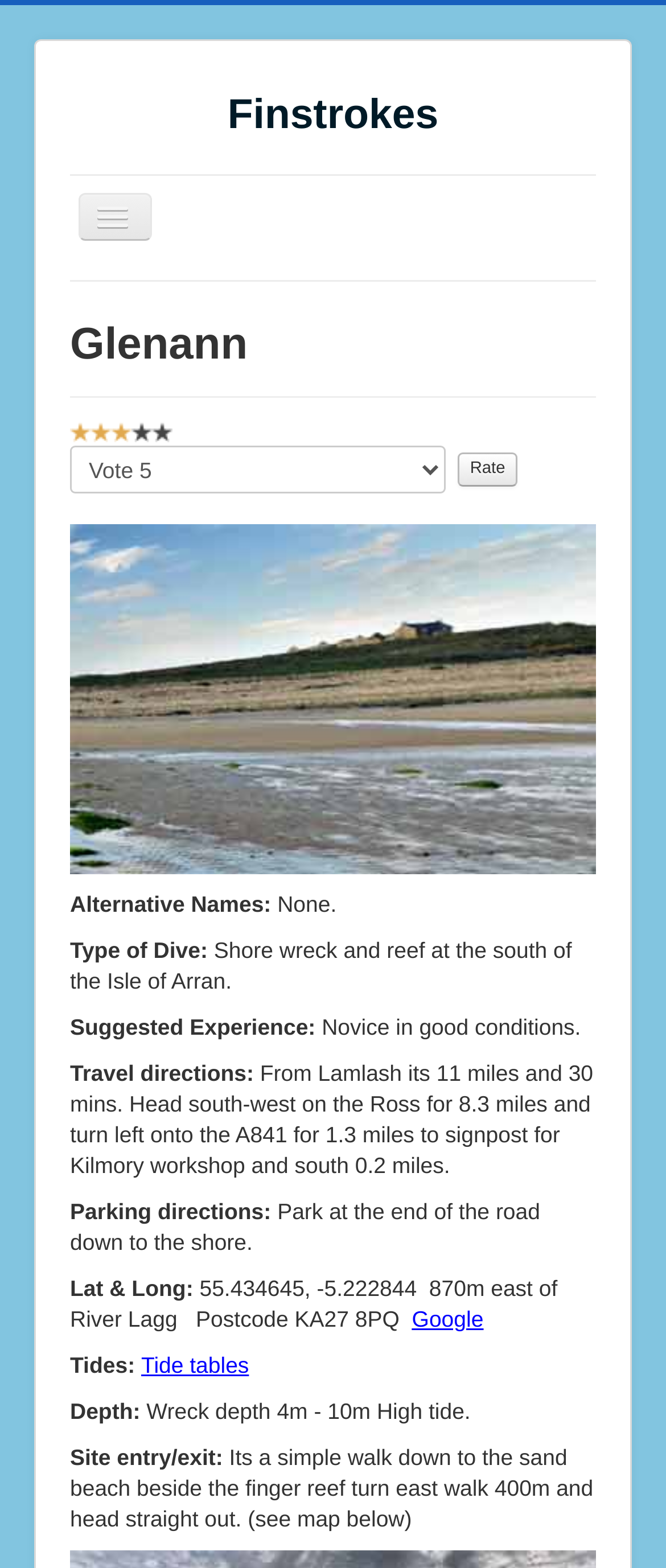Identify the bounding box coordinates of the clickable region required to complete the instruction: "Rate the dive". The coordinates should be given as four float numbers within the range of 0 and 1, i.e., [left, top, right, bottom].

[0.688, 0.289, 0.777, 0.31]